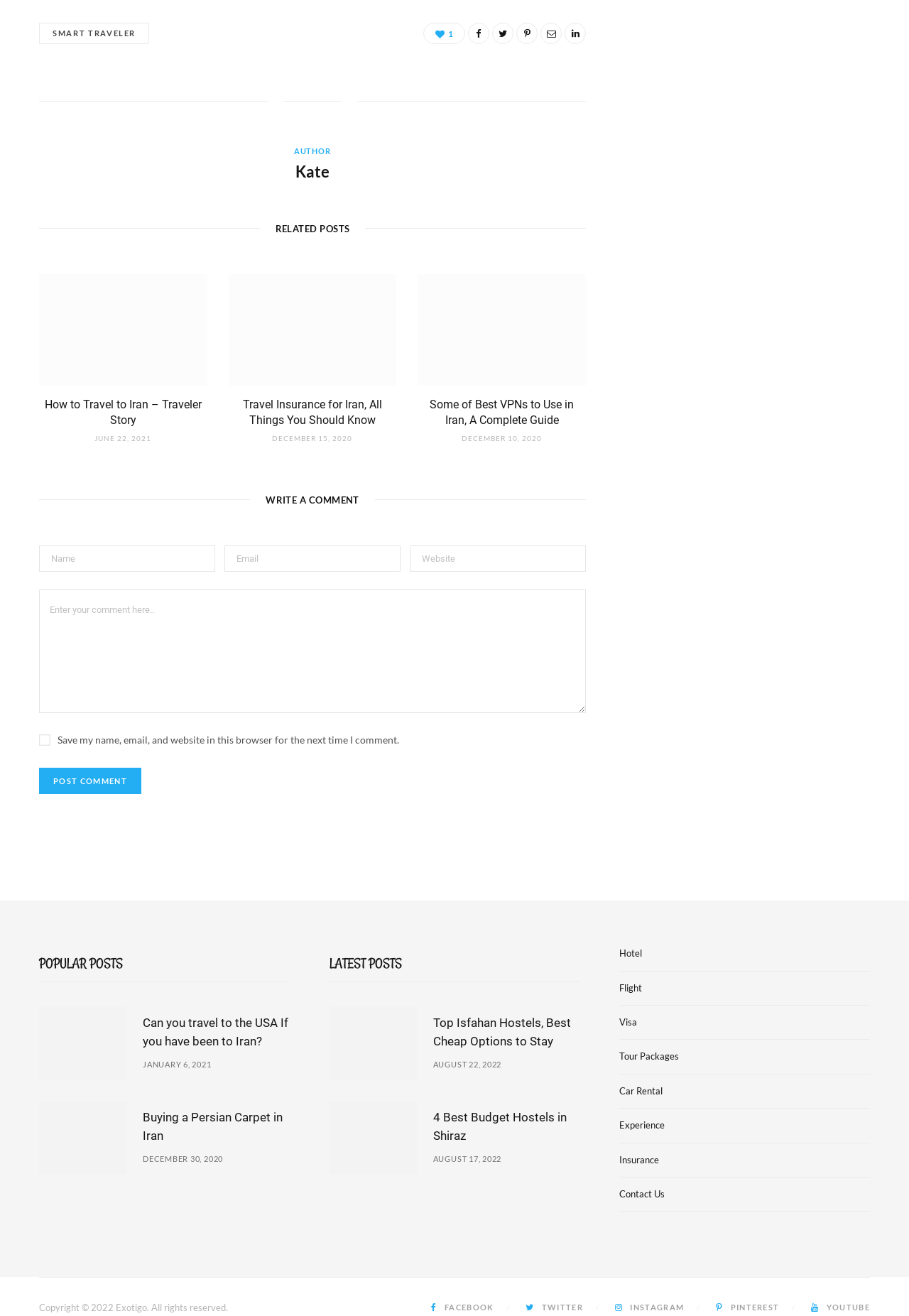What type of content is available under 'POPULAR POSTS'?
Please provide a single word or phrase as the answer based on the screenshot.

Links to posts